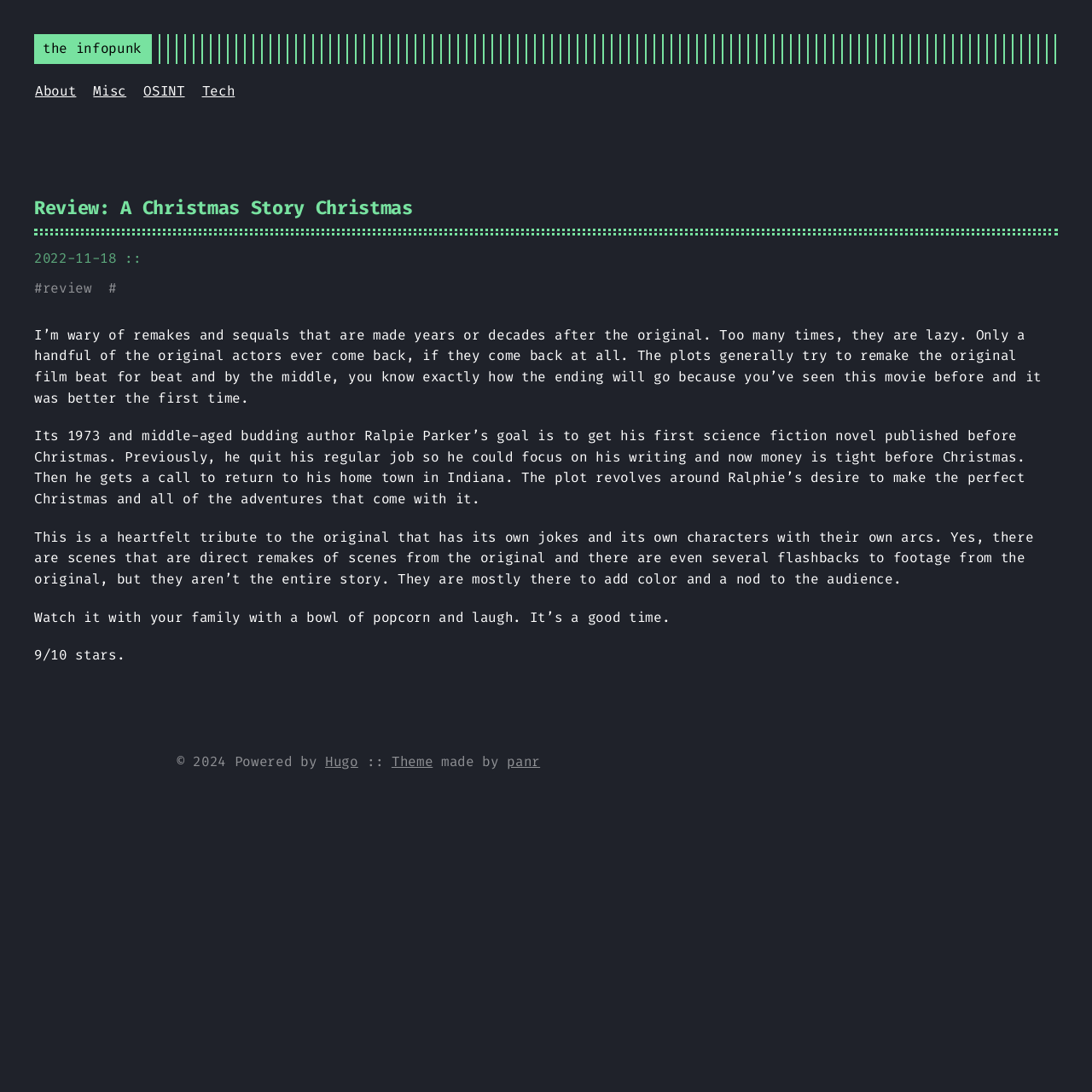Provide your answer in a single word or phrase: 
What is the author's recommendation for watching the movie?

Watch it with family and popcorn